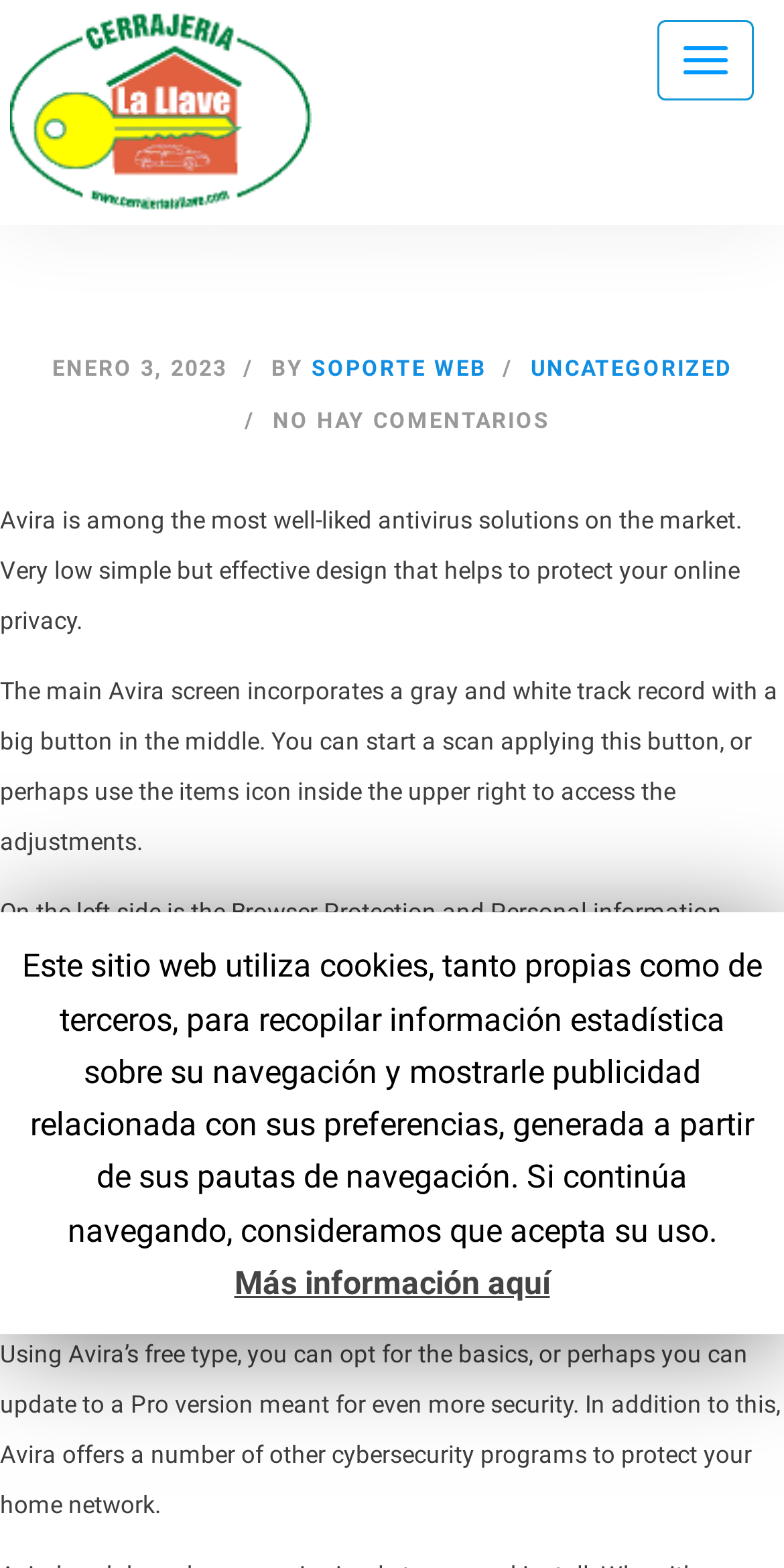Please study the image and answer the question comprehensively:
What is the name of the website?

I found the name of the website by looking at the top-left section of the webpage, where it says 'Cerrajería La Llave' in a link element.